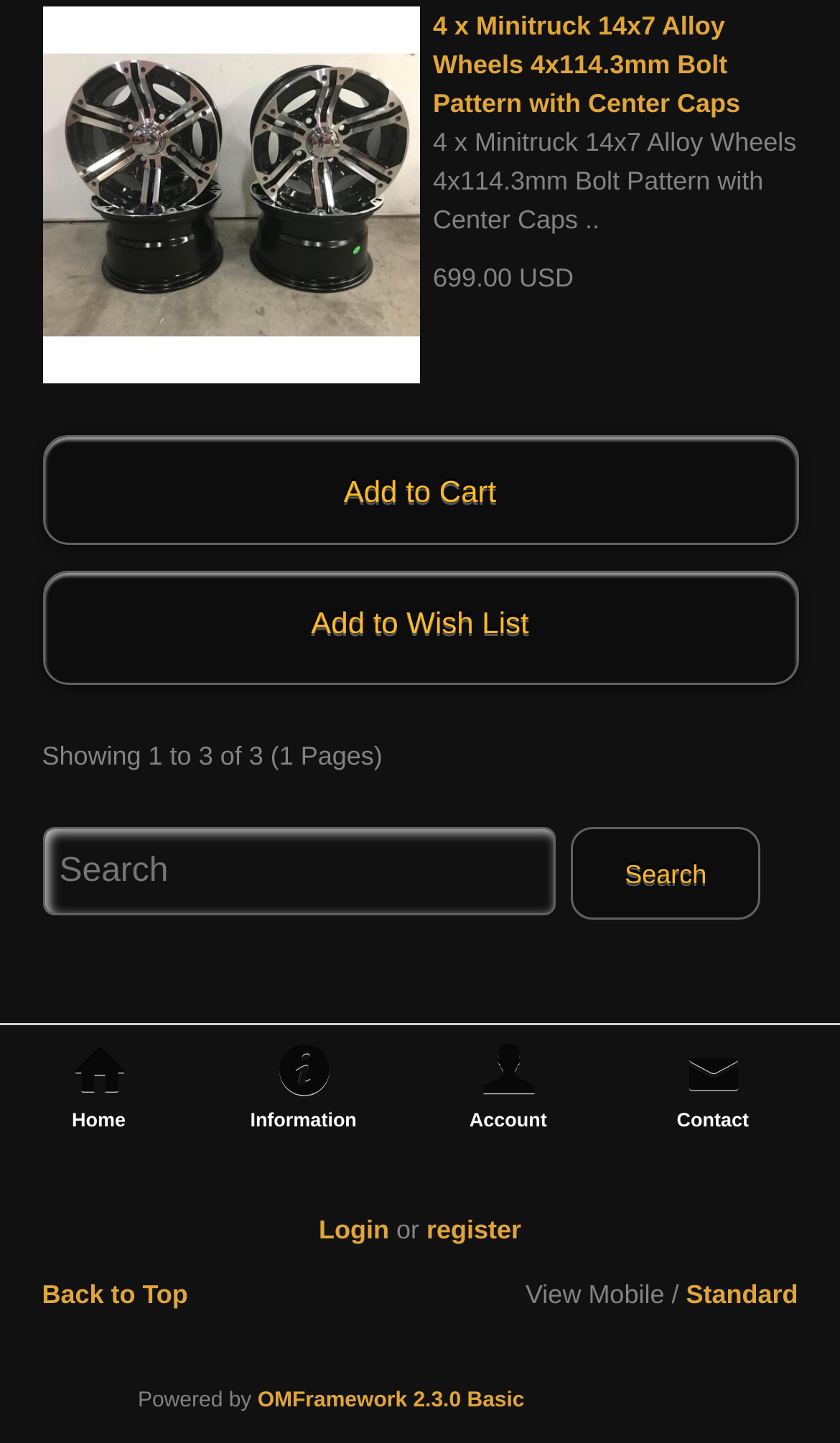Locate the bounding box coordinates of the area where you should click to accomplish the instruction: "View product details".

[0.515, 0.007, 0.881, 0.082]